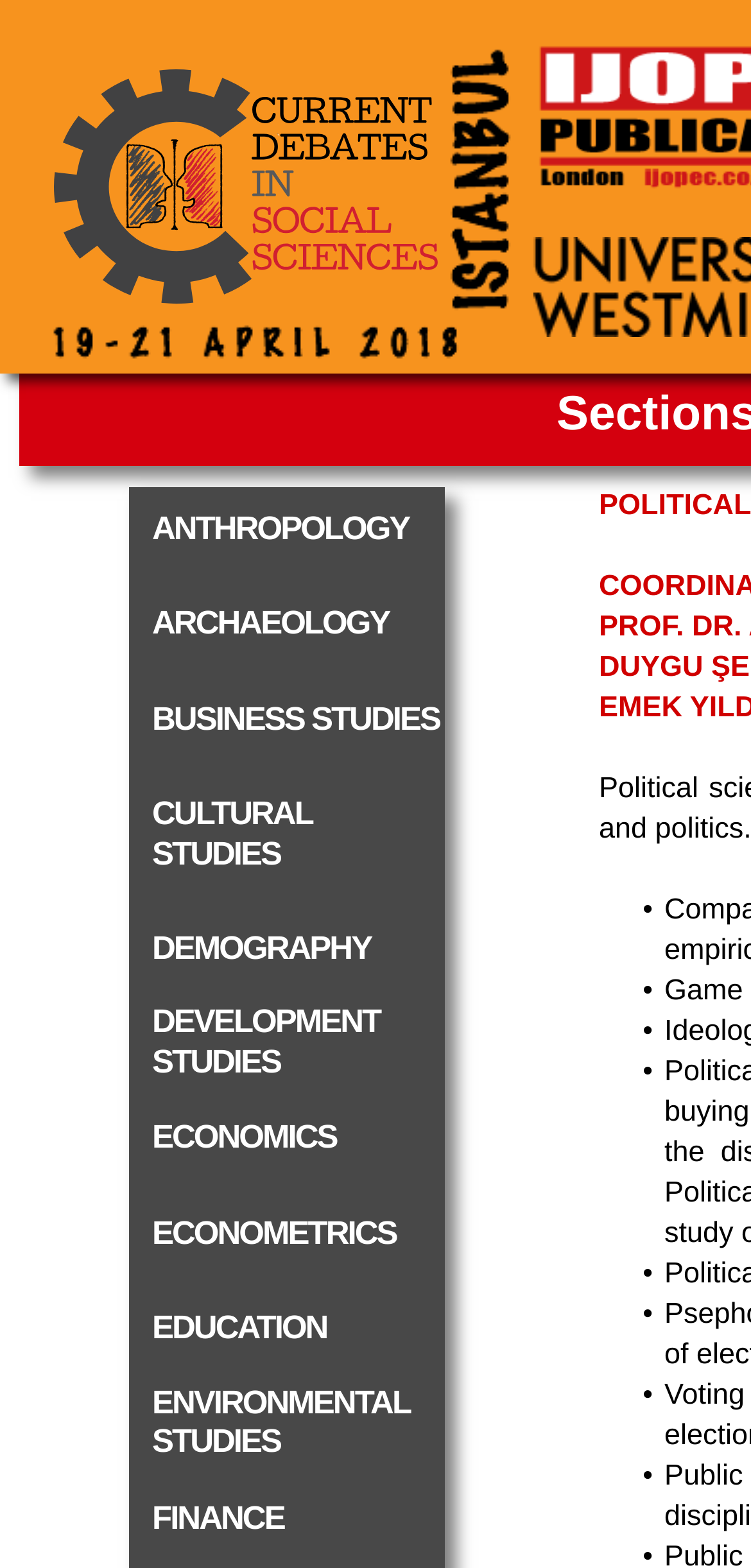Please provide a brief answer to the question using only one word or phrase: 
What is the name of the university?

İISTANBUL